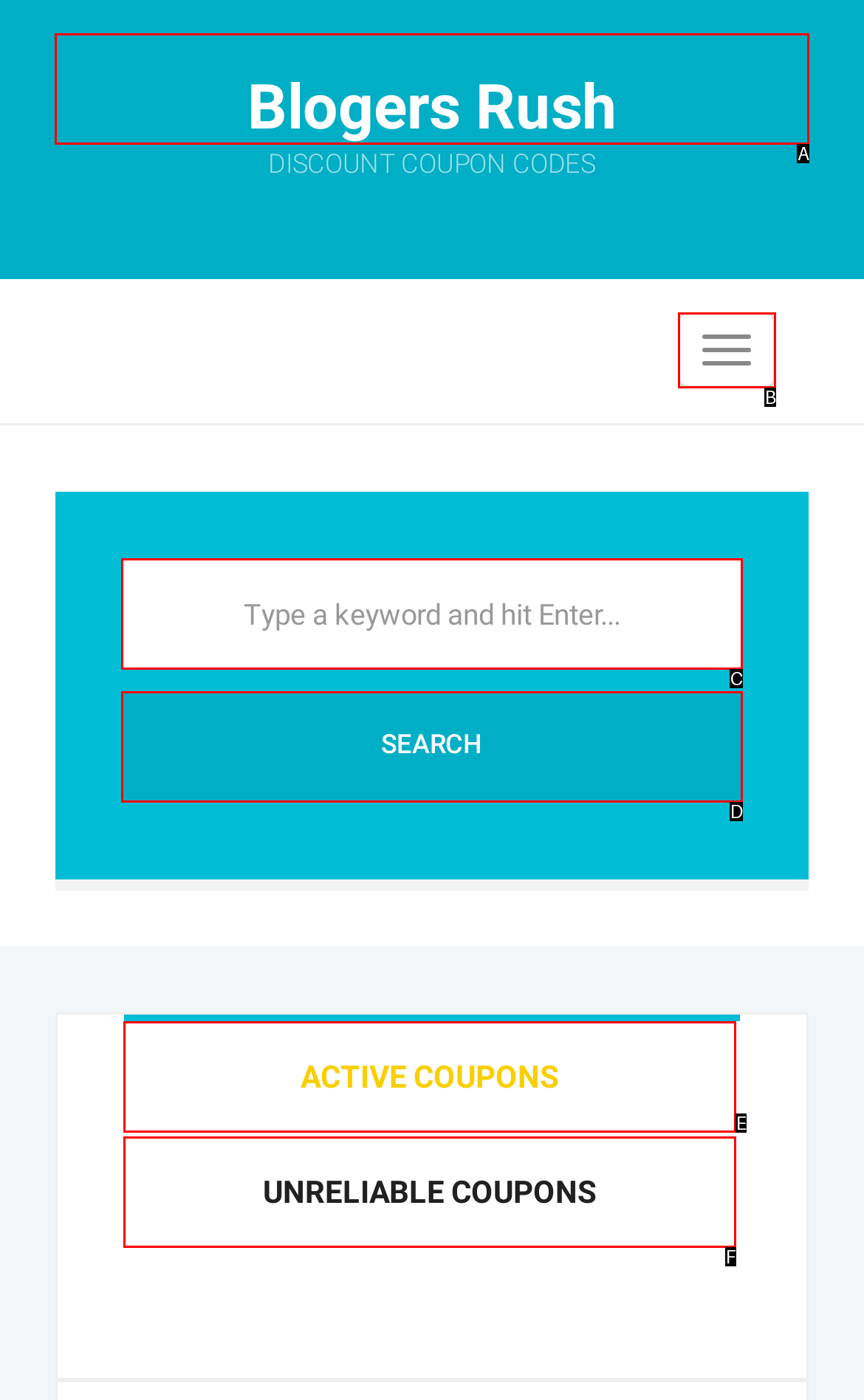Match the HTML element to the given description: Active Coupons
Indicate the option by its letter.

E